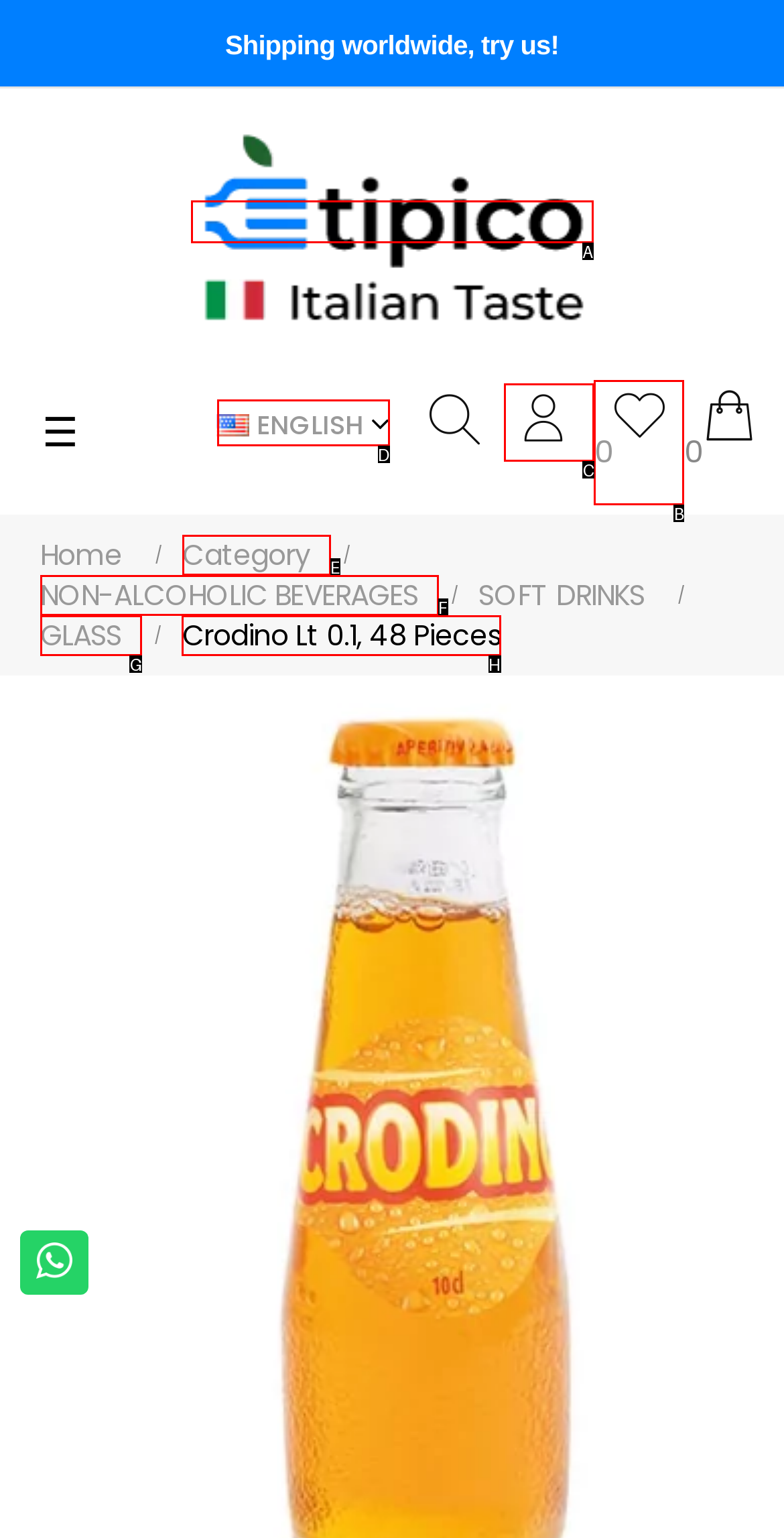Determine the letter of the element I should select to fulfill the following instruction: Click the language dropdown. Just provide the letter.

D